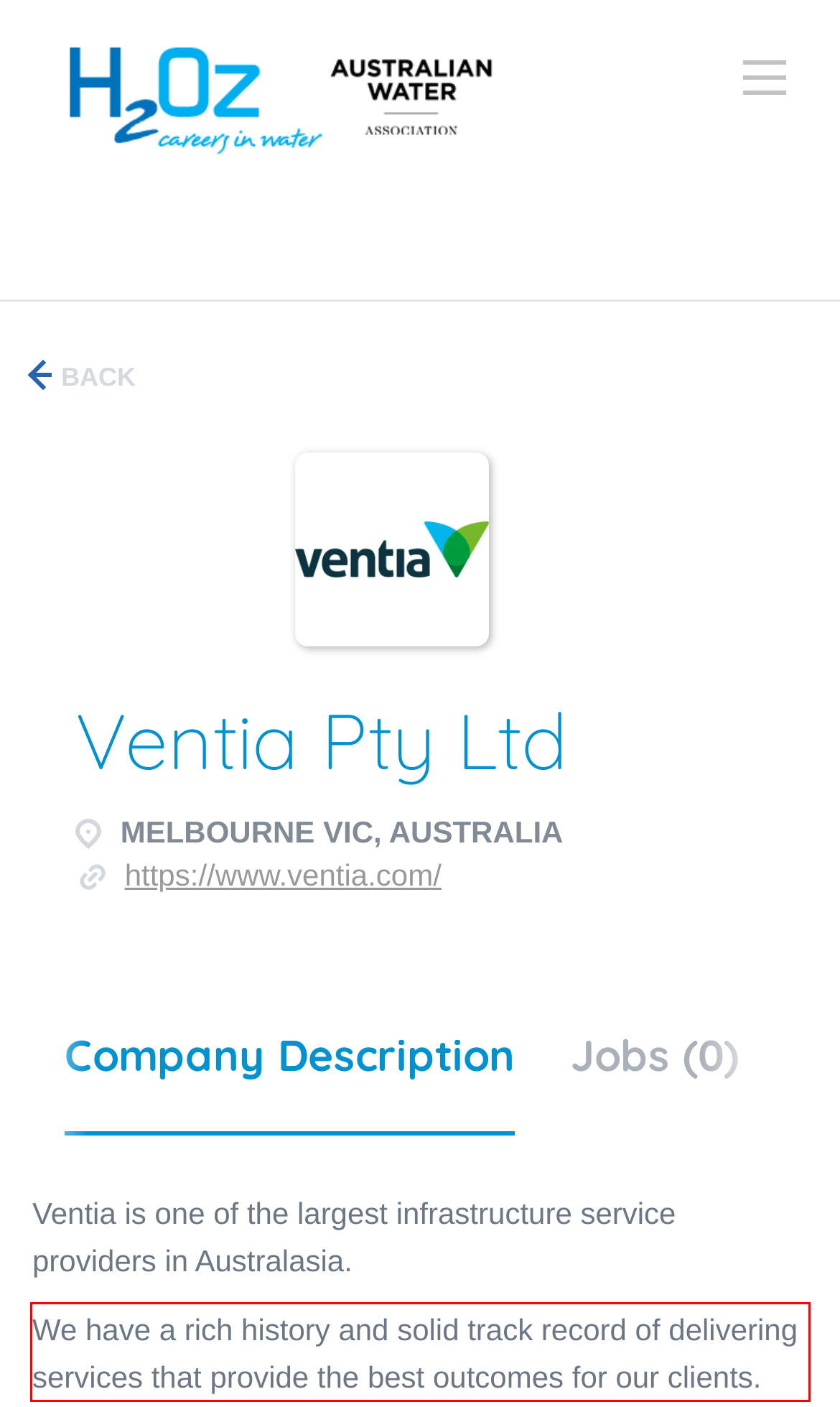Inspect the webpage screenshot that has a red bounding box and use OCR technology to read and display the text inside the red bounding box.

We have a rich history and solid track record of delivering services that provide the best outcomes for our clients.